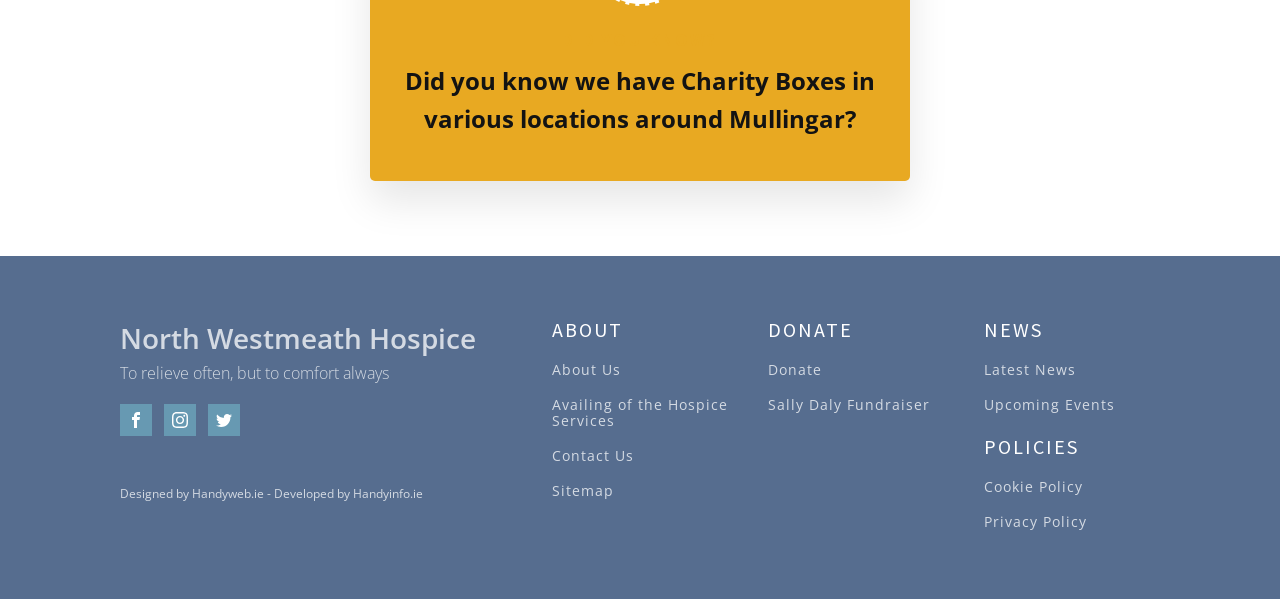What is the name of the company that designed the webpage?
Look at the screenshot and respond with one word or a short phrase.

Handyweb.ie